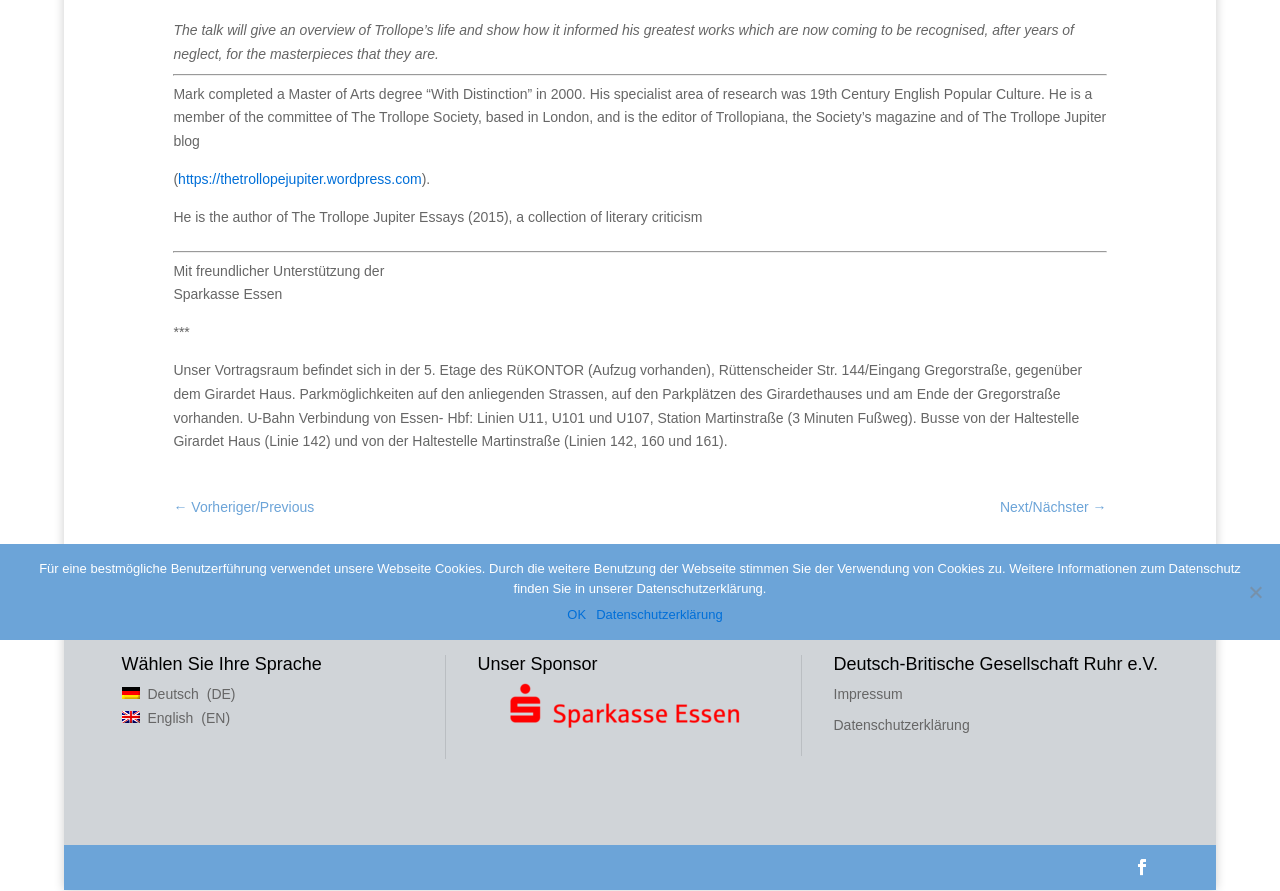Locate the UI element that matches the description English EN in the webpage screenshot. Return the bounding box coordinates in the format (top-left x, top-left y, bottom-right x, bottom-right y), with values ranging from 0 to 1.

[0.095, 0.794, 0.325, 0.82]